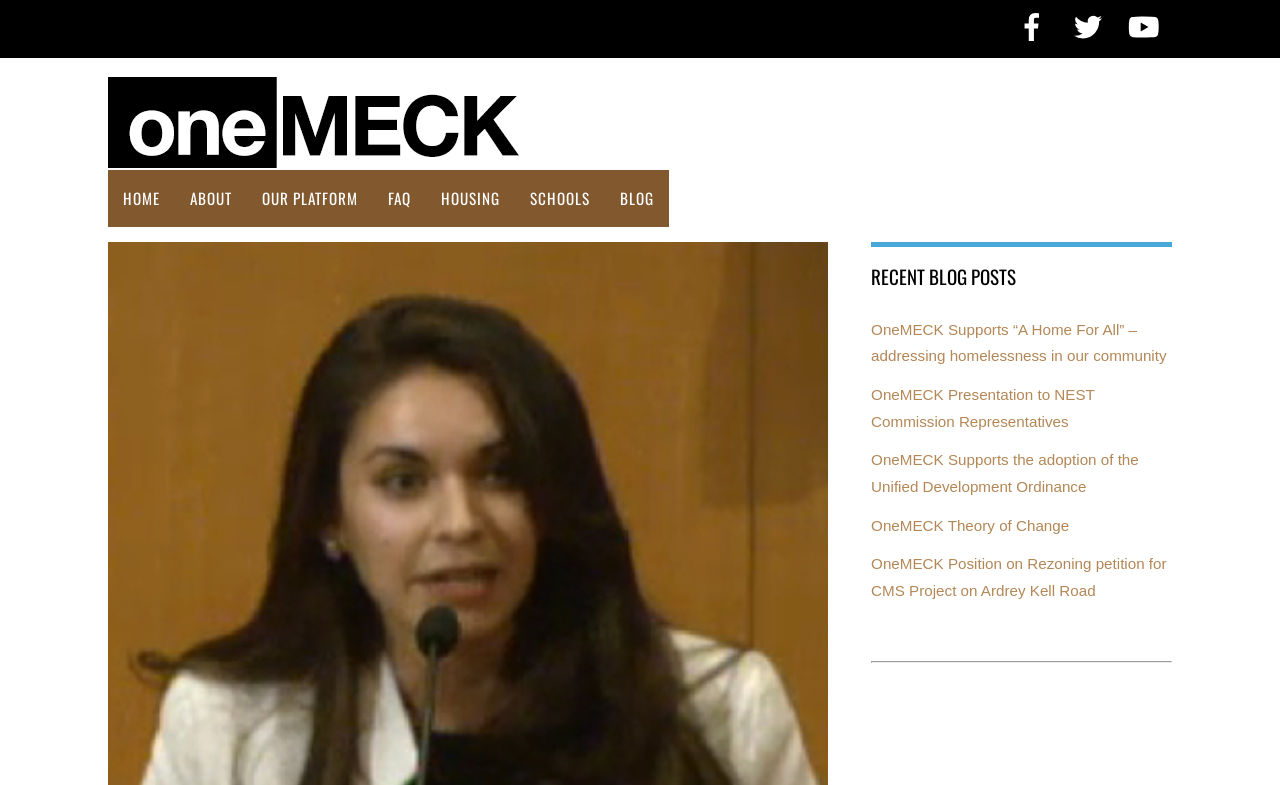Please locate the clickable area by providing the bounding box coordinates to follow this instruction: "check out OneMECK on Facebook".

[0.787, 0.022, 0.825, 0.048]